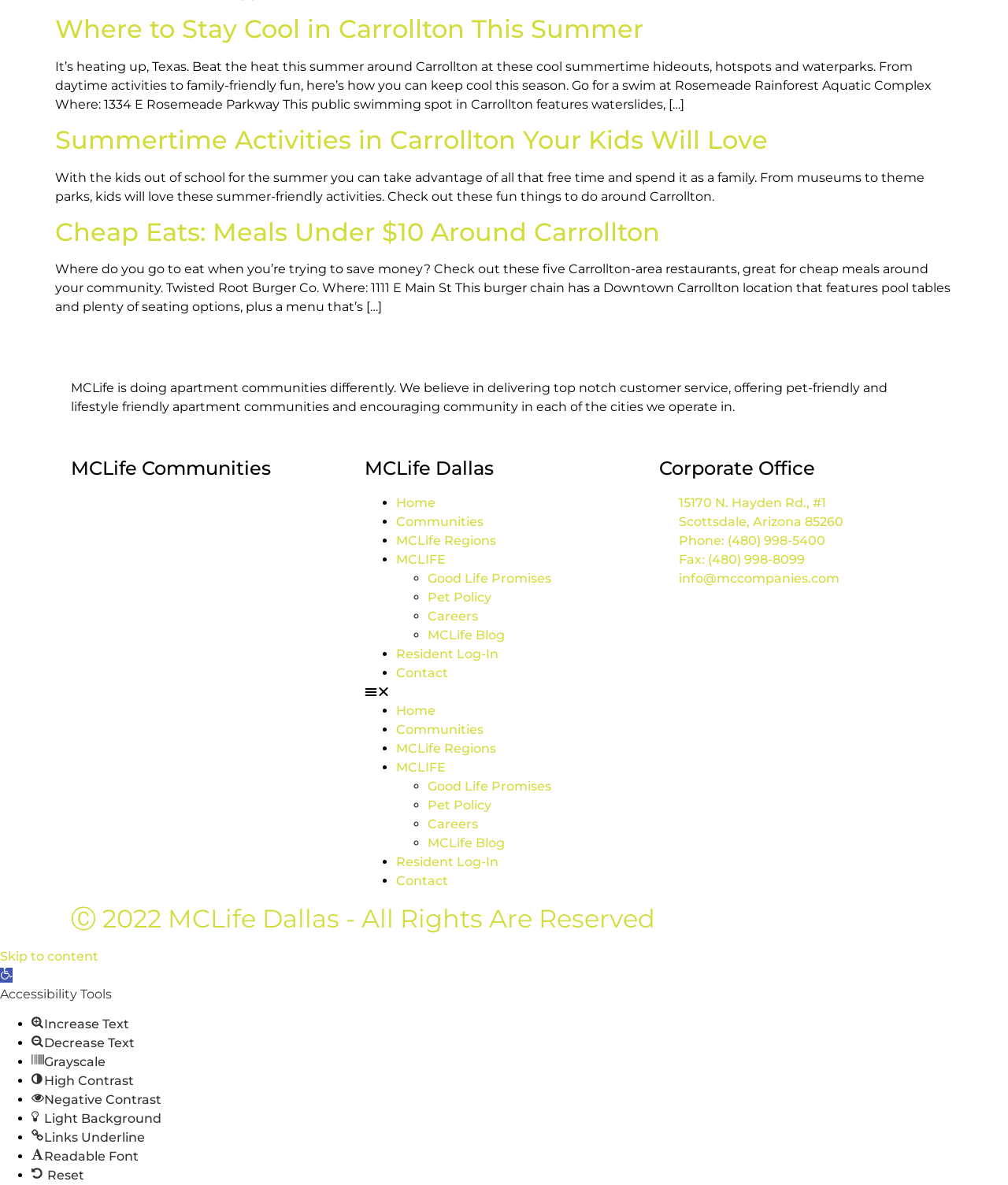What is the name of the company?
Please answer the question with a detailed response using the information from the screenshot.

I found the company name in the footer section, where it says 'Ⓒ 2022 MCLife Dallas - All Rights Are Reserved'.